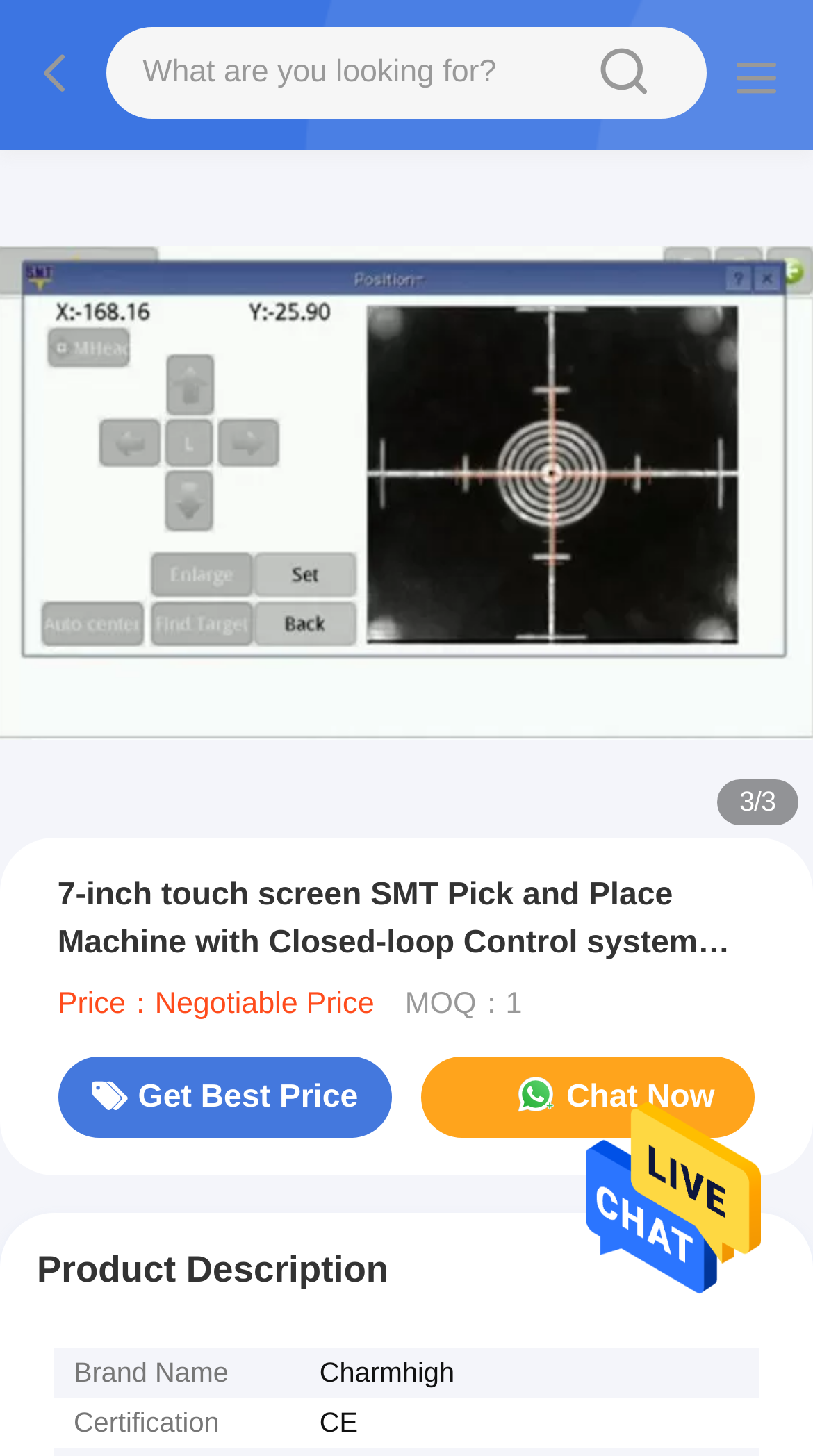Bounding box coordinates should be in the format (top-left x, top-left y, bottom-right x, bottom-right y) and all values should be floating point numbers between 0 and 1. Determine the bounding box coordinate for the UI element described as: Chat Now

[0.517, 0.725, 0.929, 0.782]